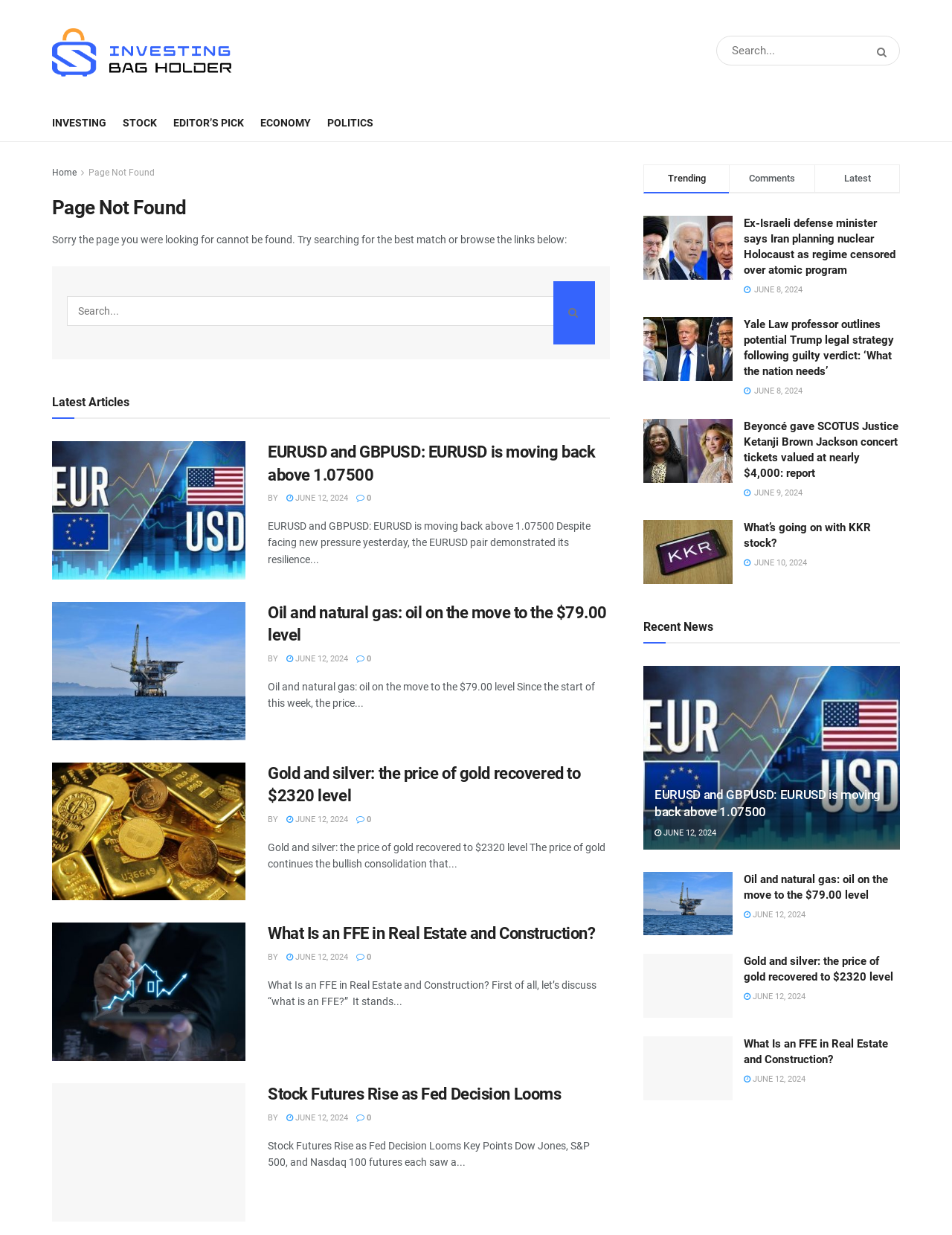Point out the bounding box coordinates of the section to click in order to follow this instruction: "View the article about EURUSD and GBPUSD".

[0.055, 0.357, 0.258, 0.469]